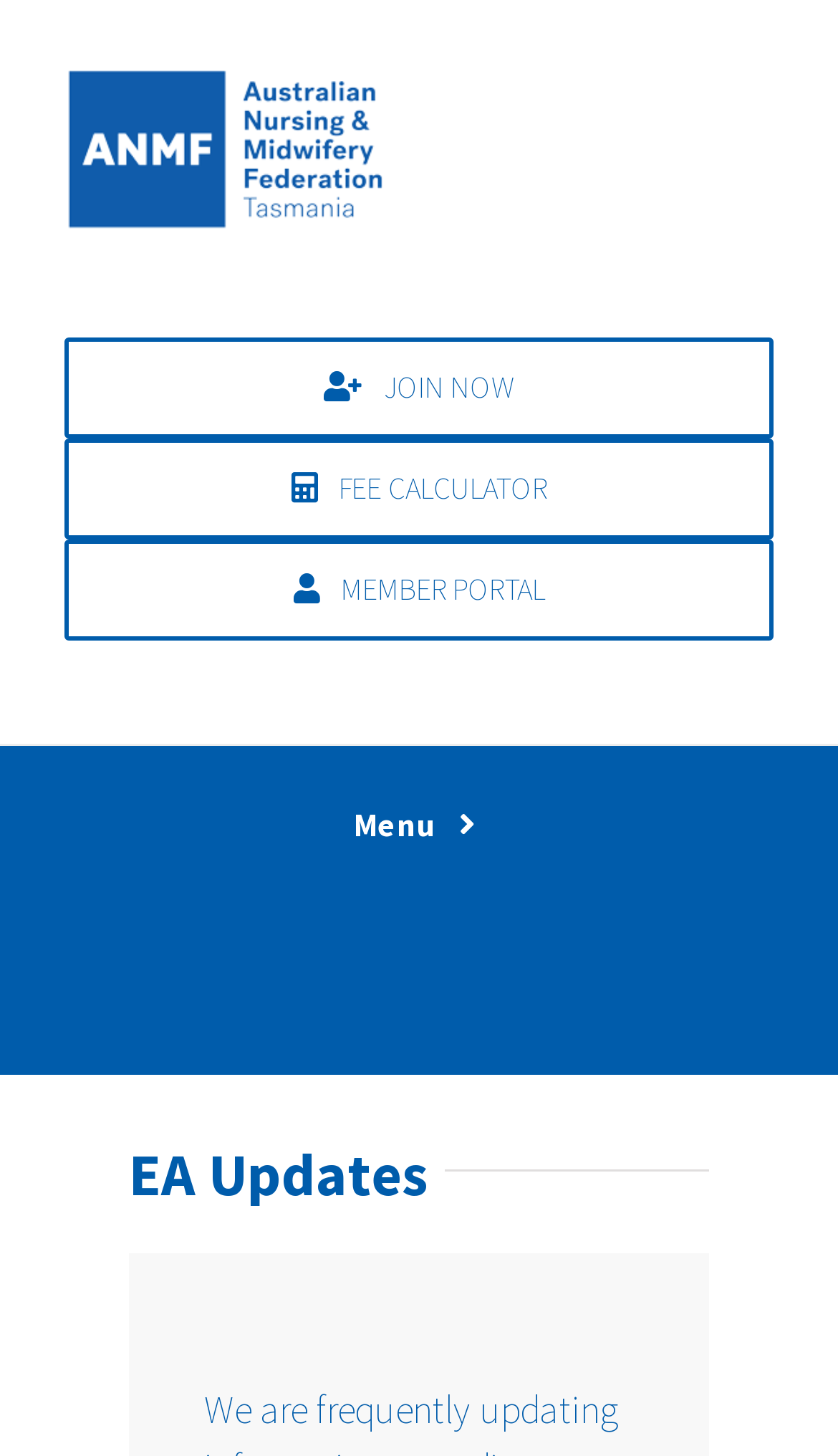Pinpoint the bounding box coordinates of the element to be clicked to execute the instruction: "Open the menu".

[0.371, 0.535, 0.629, 0.598]